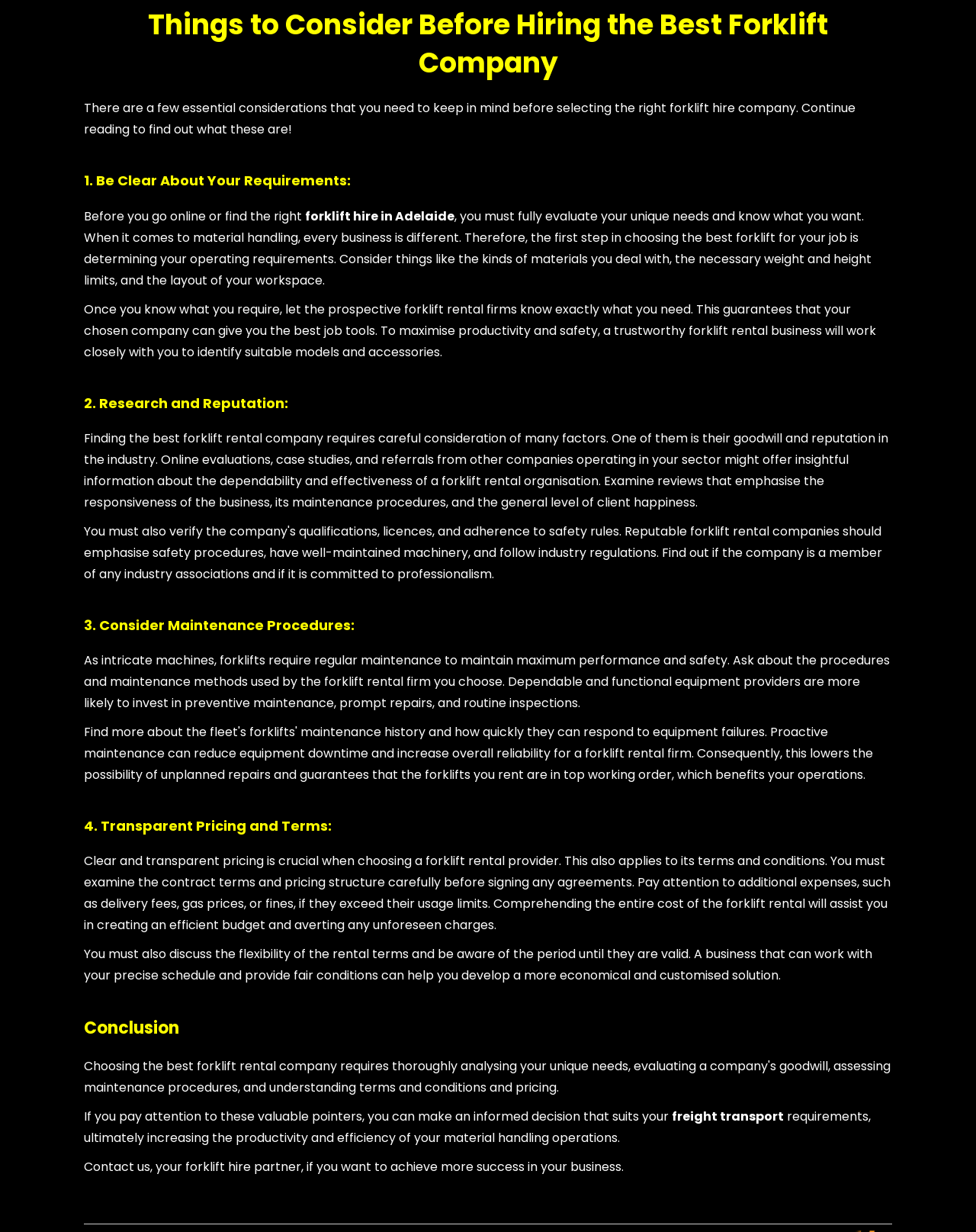Please provide a comprehensive answer to the question below using the information from the image: What should you examine to know about the dependability of a forklift rental organisation?

The webpage suggests that to know about the dependability of a forklift rental organisation, one should examine online evaluations, case studies, and referrals from other companies operating in the same sector, which can offer insightful information about the responsiveness of the business, its maintenance procedures, and the general level of client happiness.